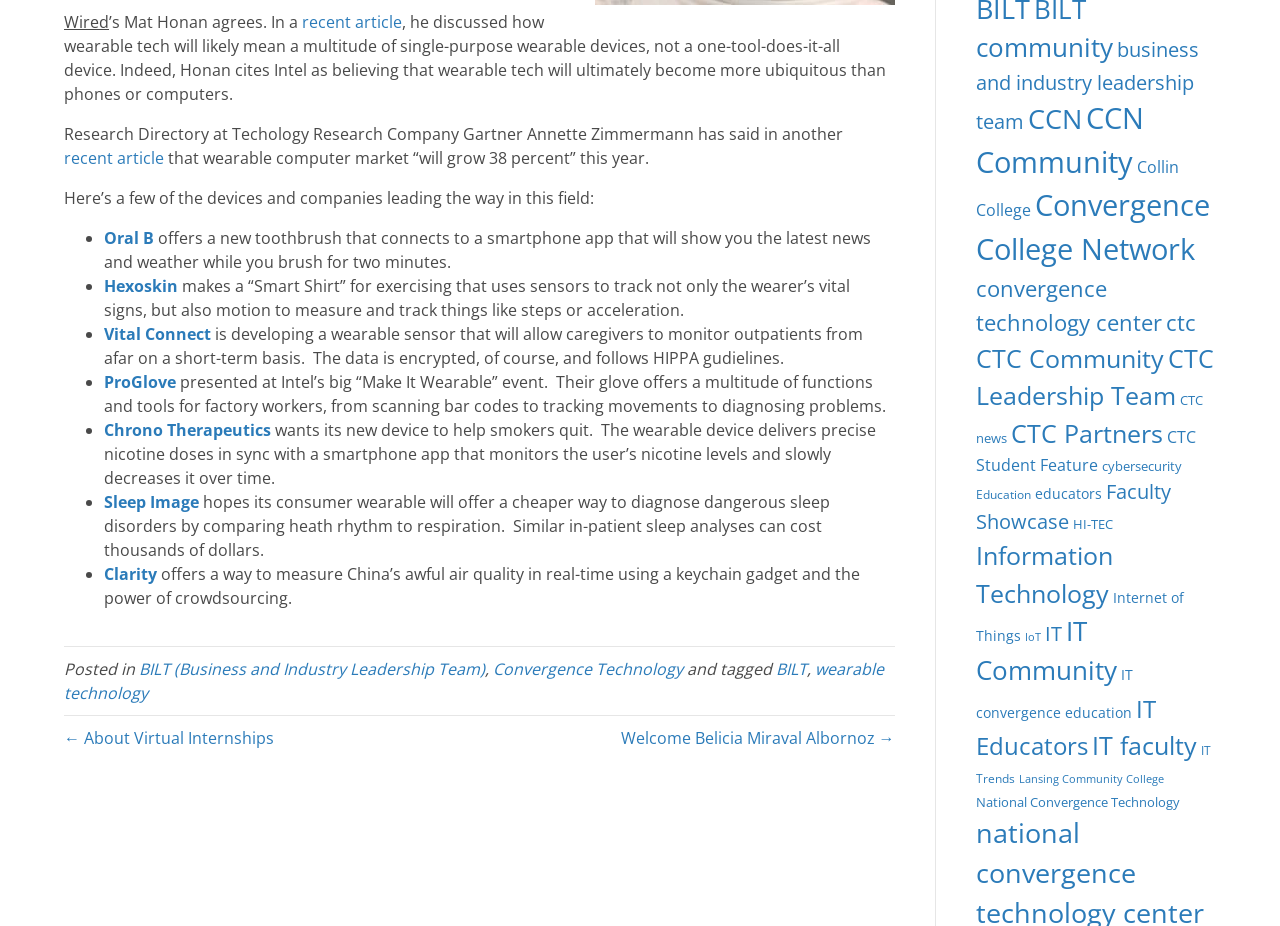Identify the bounding box coordinates for the UI element described as follows: "CTC Leadership Team". Ensure the coordinates are four float numbers between 0 and 1, formatted as [left, top, right, bottom].

[0.762, 0.368, 0.948, 0.445]